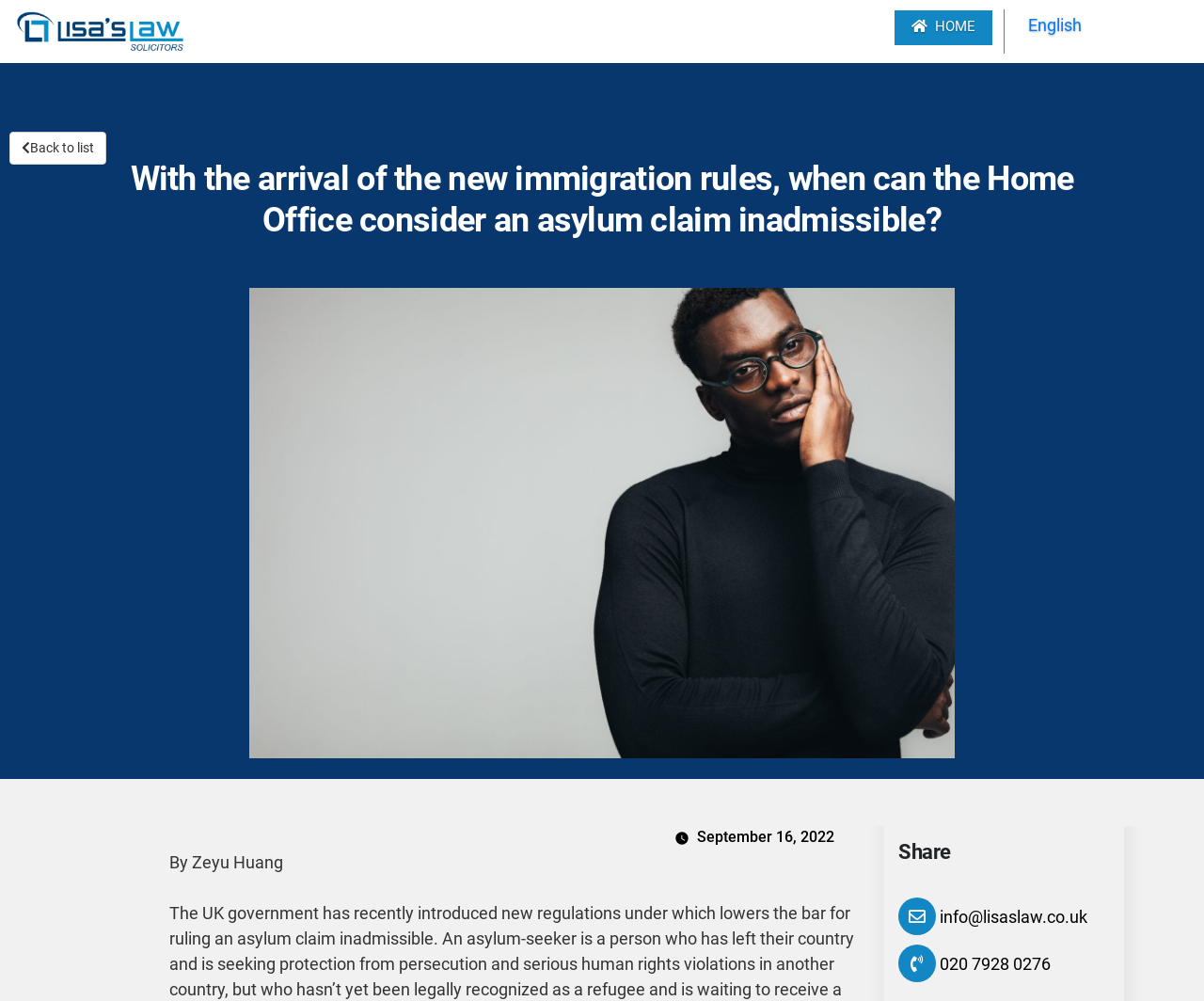What is the email address of the law firm?
From the screenshot, supply a one-word or short-phrase answer.

info@lisaslaw.co.uk